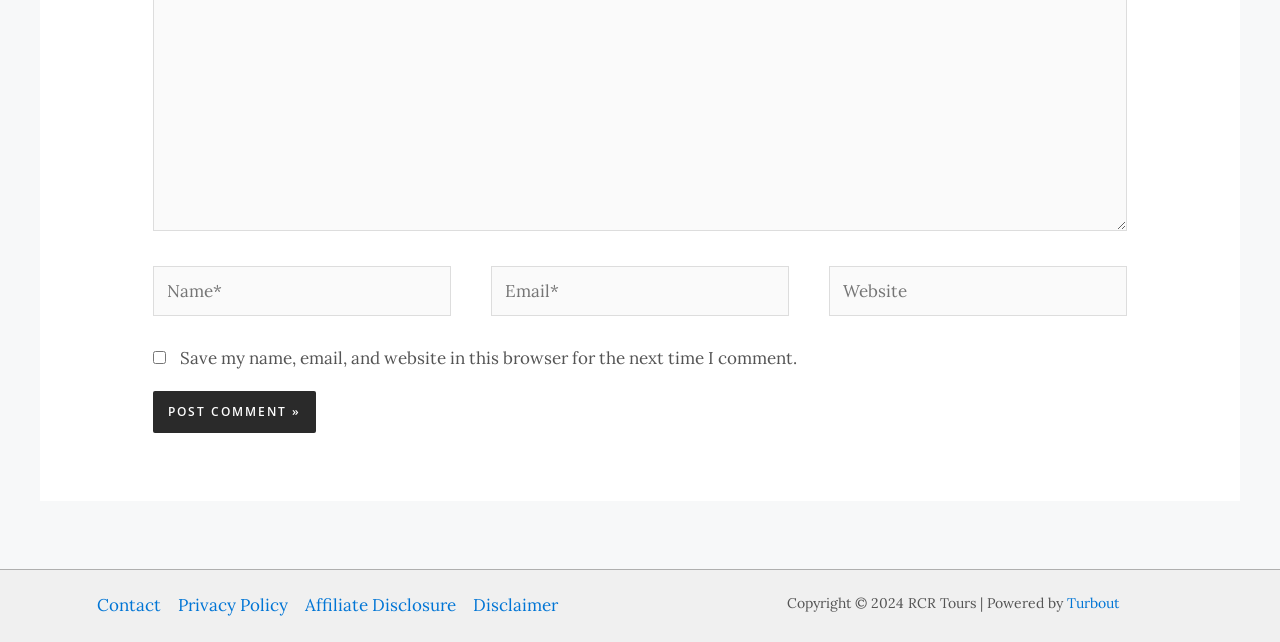Locate the bounding box coordinates of the area to click to fulfill this instruction: "Check the 'RECENT POSTS' section". The bounding box should be presented as four float numbers between 0 and 1, in the order [left, top, right, bottom].

None